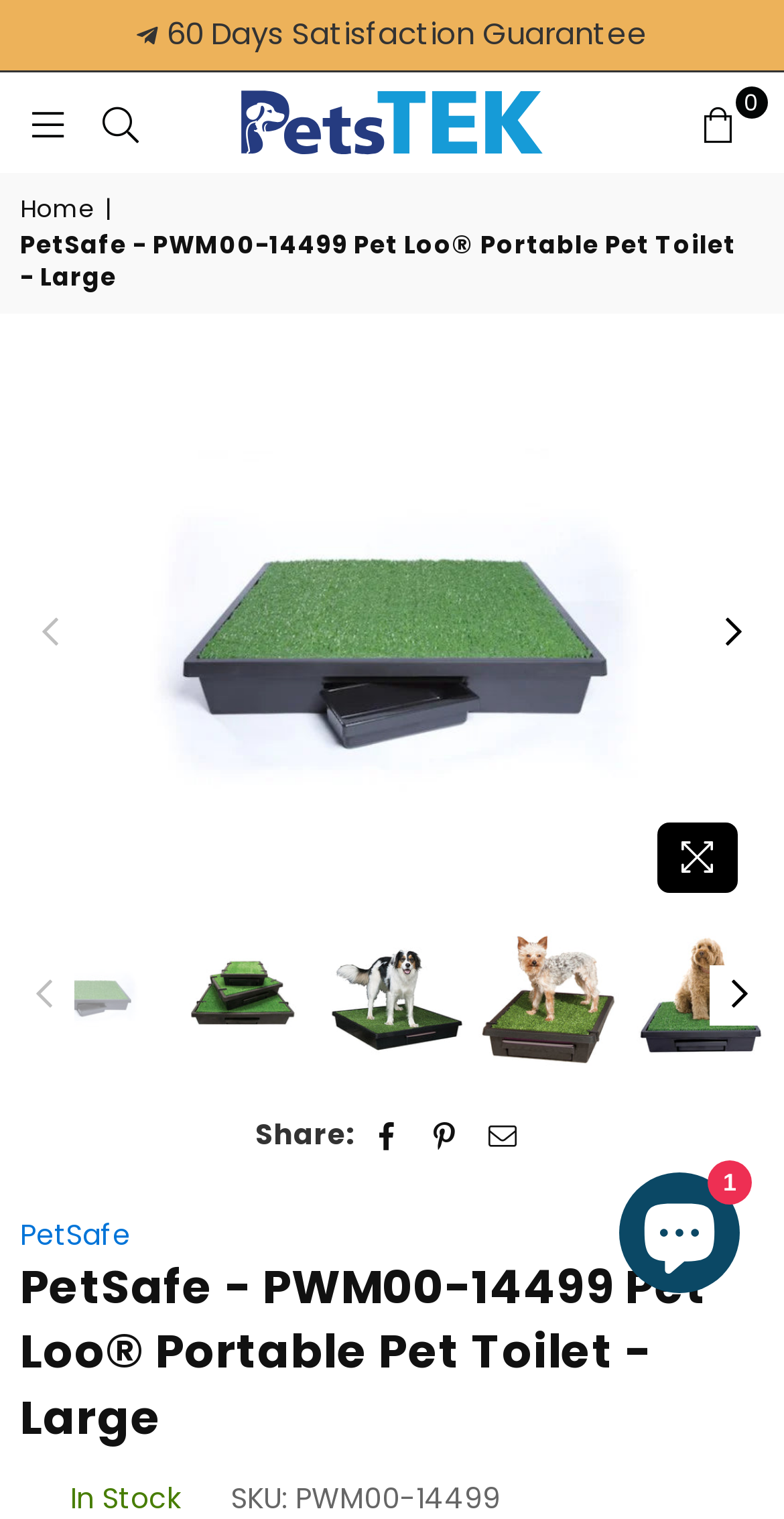Find the bounding box of the UI element described as: "How To Use FPF". The bounding box coordinates should be given as four float values between 0 and 1, i.e., [left, top, right, bottom].

None